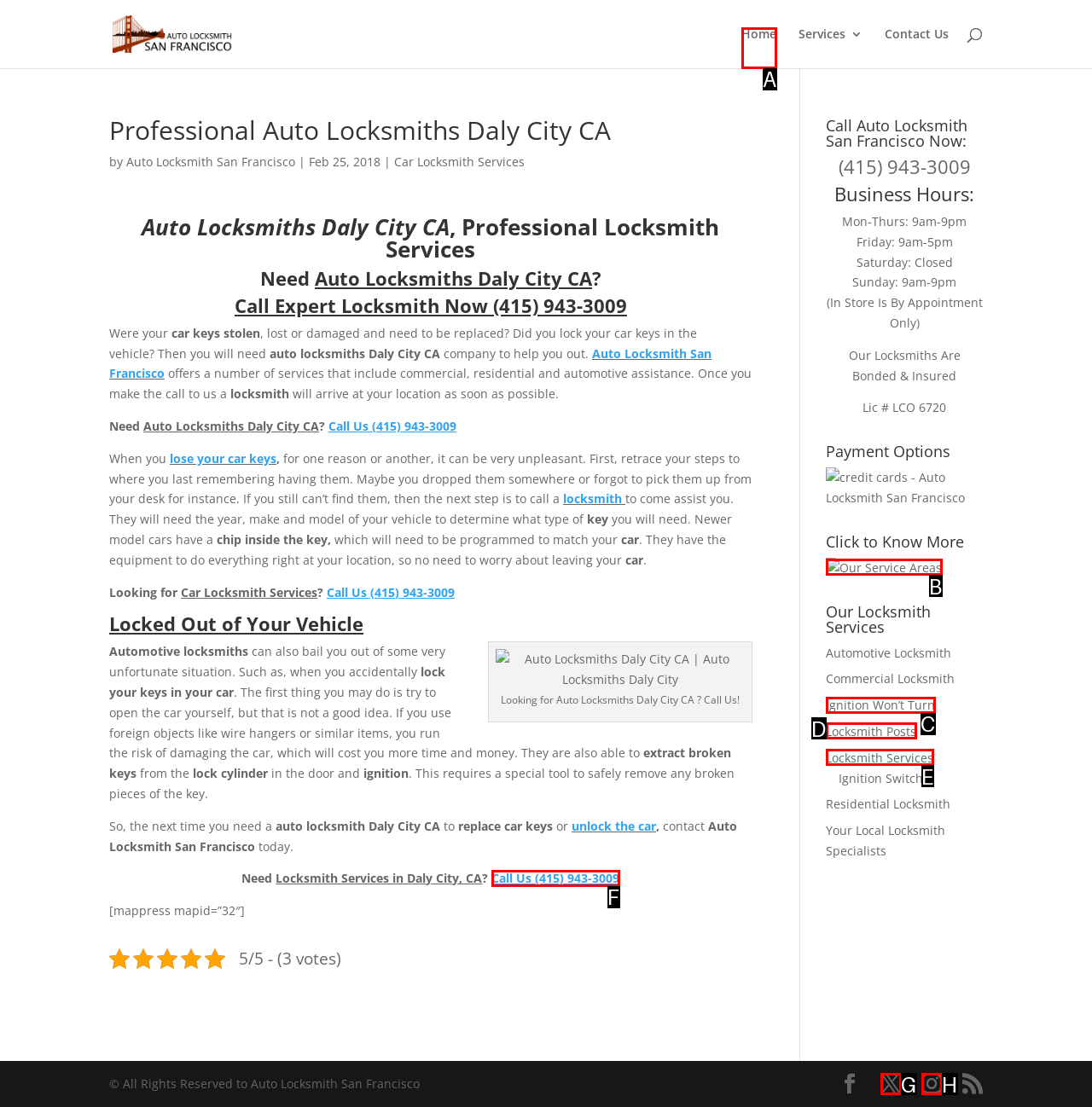Indicate which UI element needs to be clicked to fulfill the task: Click on 'Home'
Answer with the letter of the chosen option from the available choices directly.

A